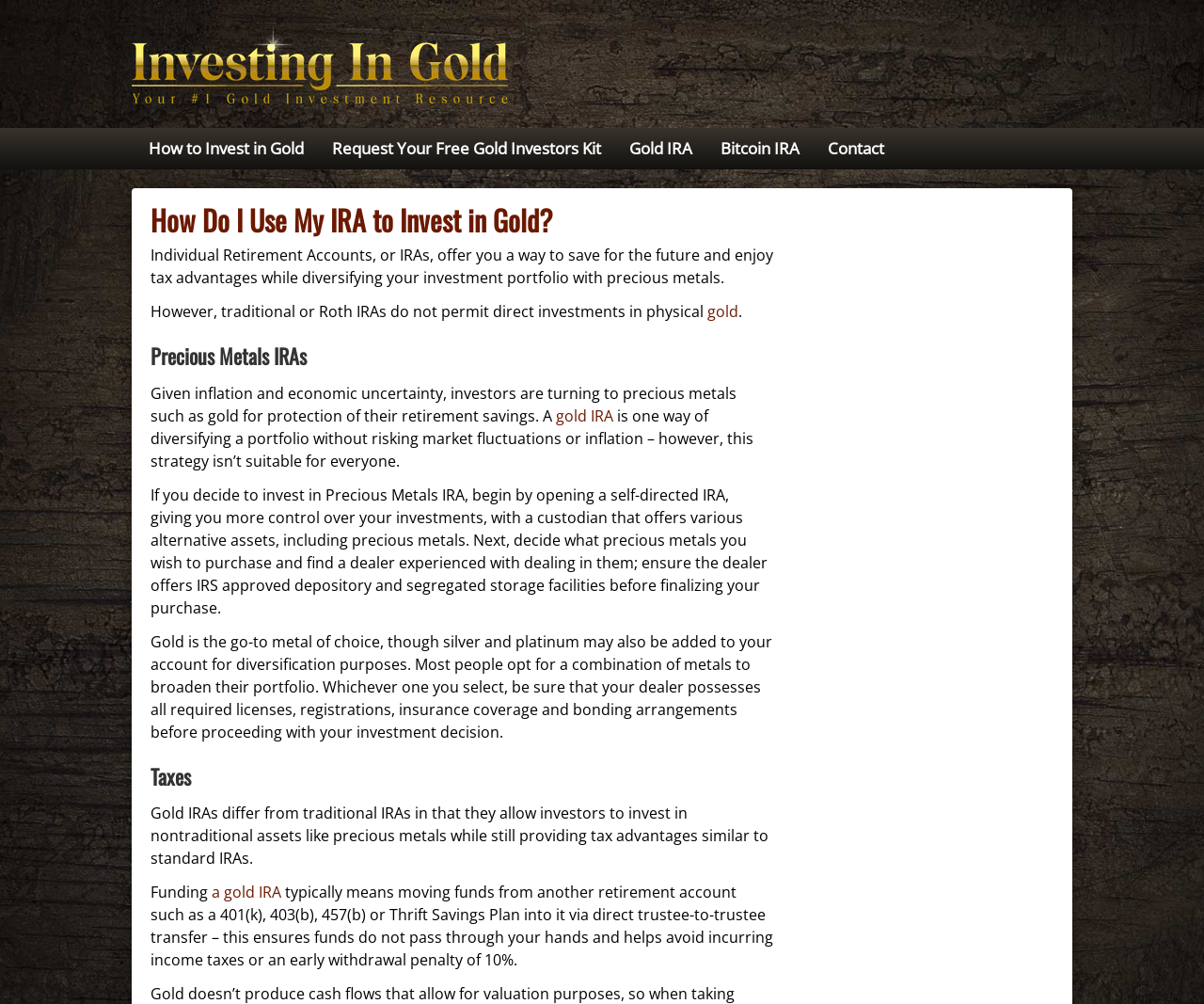Identify and provide the text of the main header on the webpage.

How Do I Use My IRA to Invest in Gold?